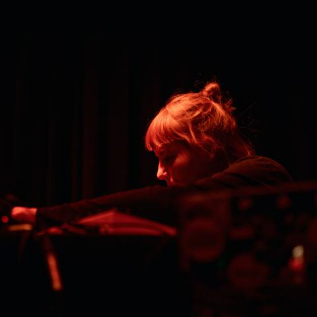Describe the scene depicted in the image with great detail.

The image captures Edyta Jarząb, a sound artist immersed in her craft while performing in a low-lit environment. Her focus is palpable as she engages with her equipment, embodying the practice of deep listening that serves as the foundation of her sound activism. With her hair loosely tied up and bathed in warm red light, she appears deep in thought, perhaps contemplating the intricate layers of sound she works with. Edyta, who has studied under Pauline Oliveros and explored Hindustani Raga in Varanasi, India, emphasizes the voice as a bridge between public and private spheres. Her artistic expressions often involve improvisation and social resistance, as she explores the sonosphere of protests and facilitates sound walks and workshops. This image reflects her dedication to creating immersive audio experiences that blend personal narrative with collaborative performance.